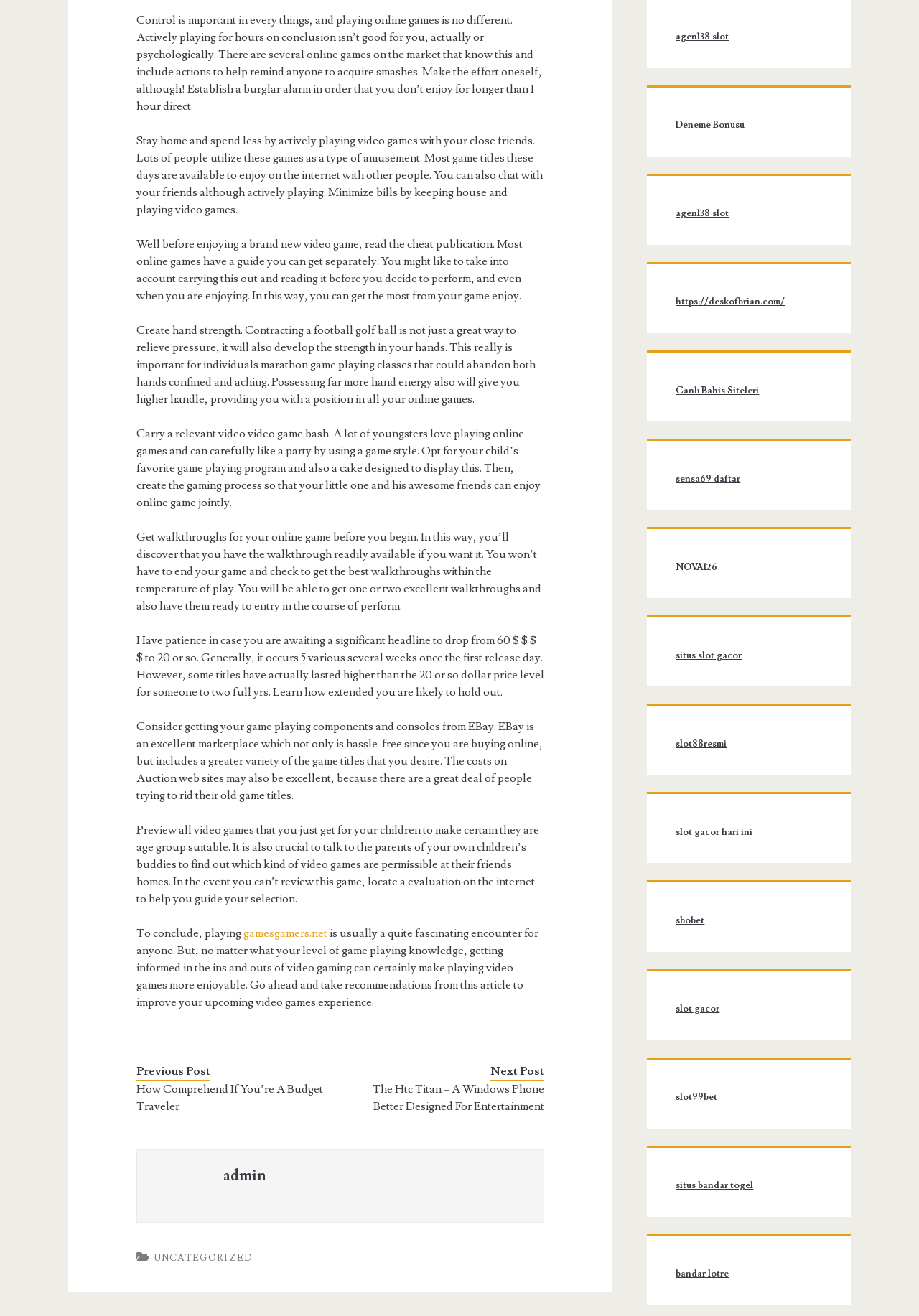How many paragraphs of text are on this webpage?
Please provide a single word or phrase as the answer based on the screenshot.

7